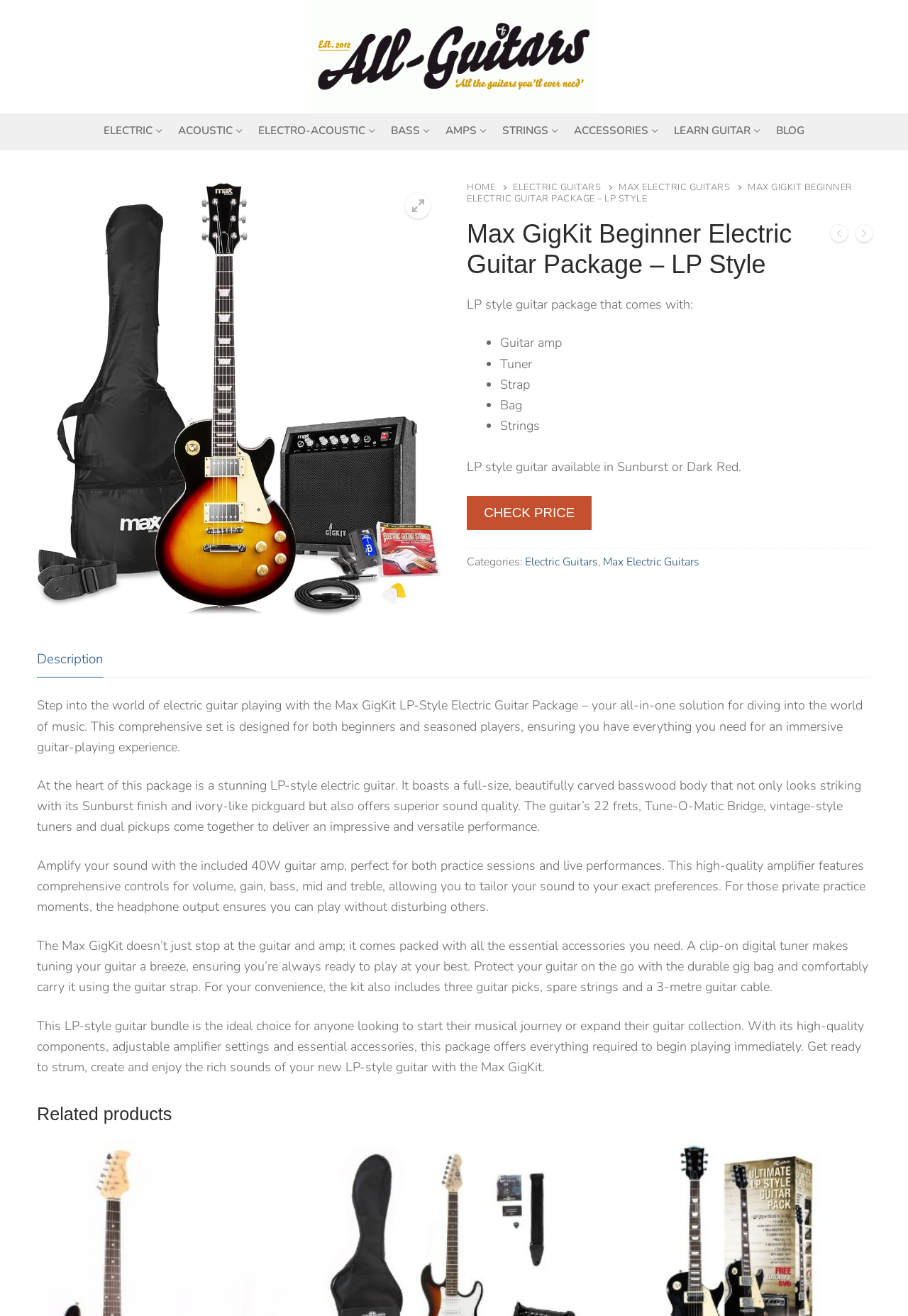What are the available colors for the LP style guitar?
Answer the question with a single word or phrase, referring to the image.

Sunburst or Dark Red